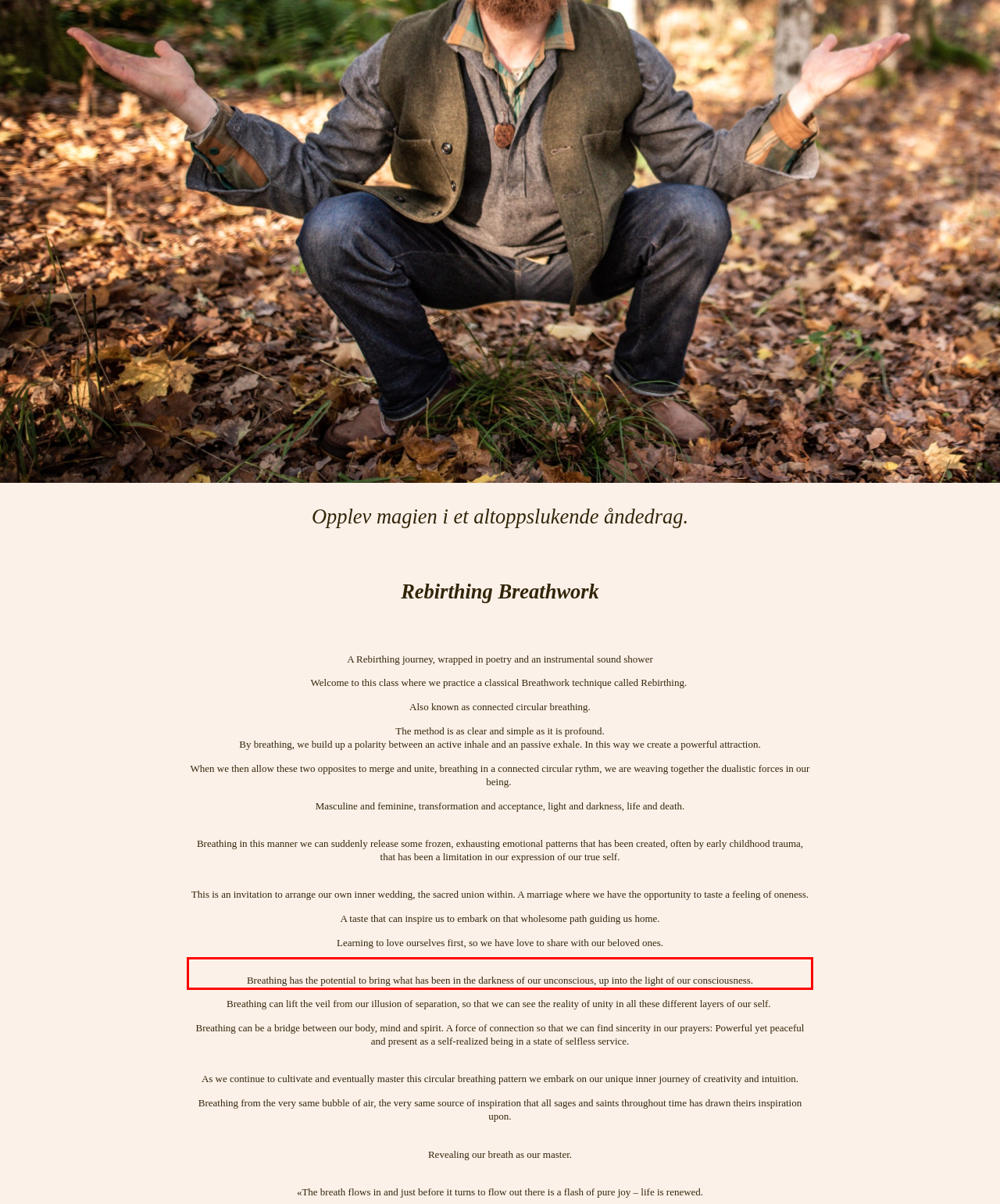Please examine the webpage screenshot containing a red bounding box and use OCR to recognize and output the text inside the red bounding box.

Breathing has the potential to bring what has been in the darkness of our unconscious, up into the light of our consciousness.